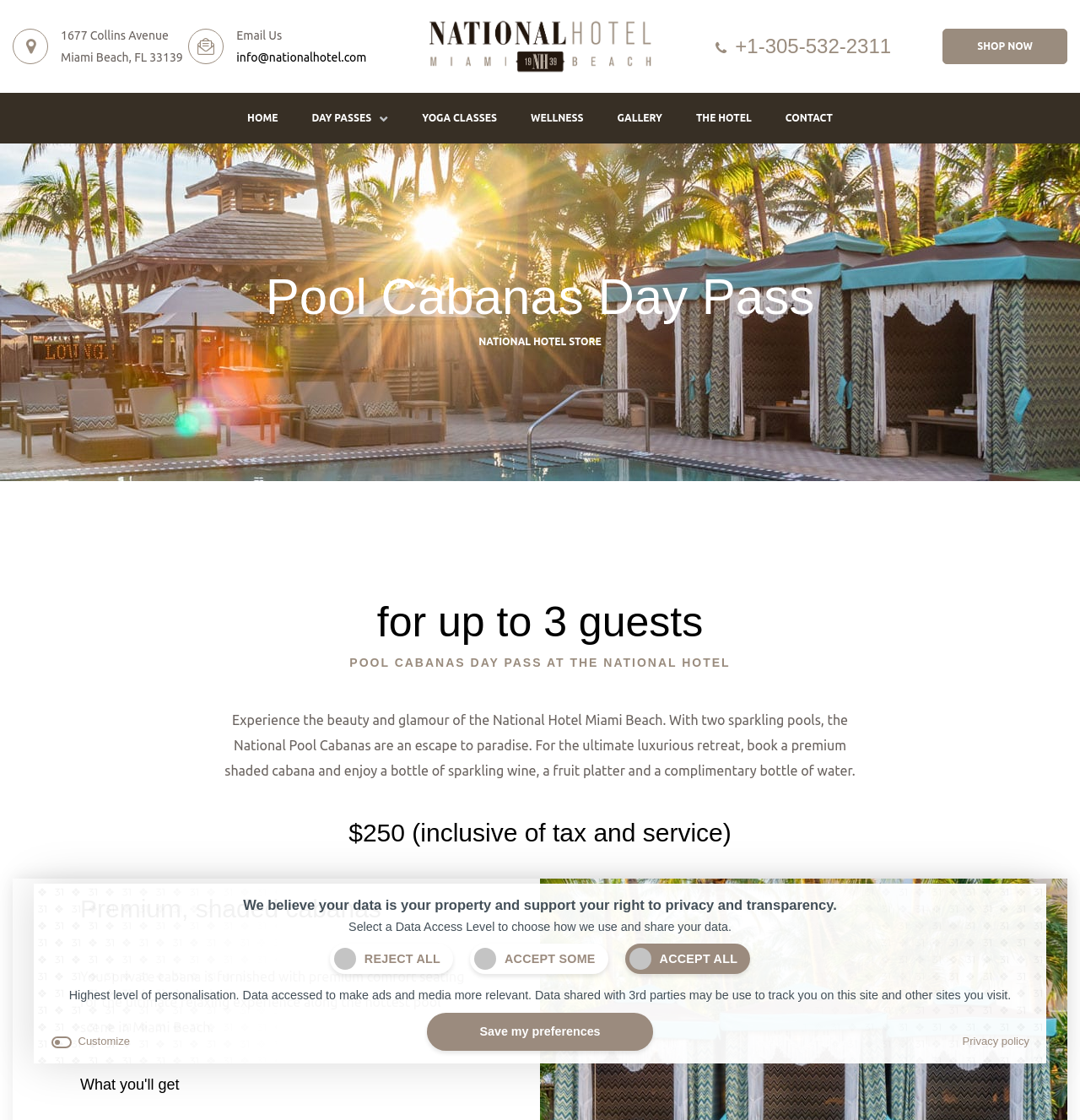Specify the bounding box coordinates of the area to click in order to follow the given instruction: "Call +1-305-532-2311."

[0.663, 0.032, 0.825, 0.05]